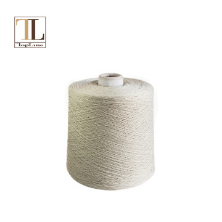What is the yarn's color?
Please give a detailed answer to the question using the information shown in the image.

The caption describes the yarn as being presented in a neutral, light hue, which makes it suitable for a variety of crafting endeavors.